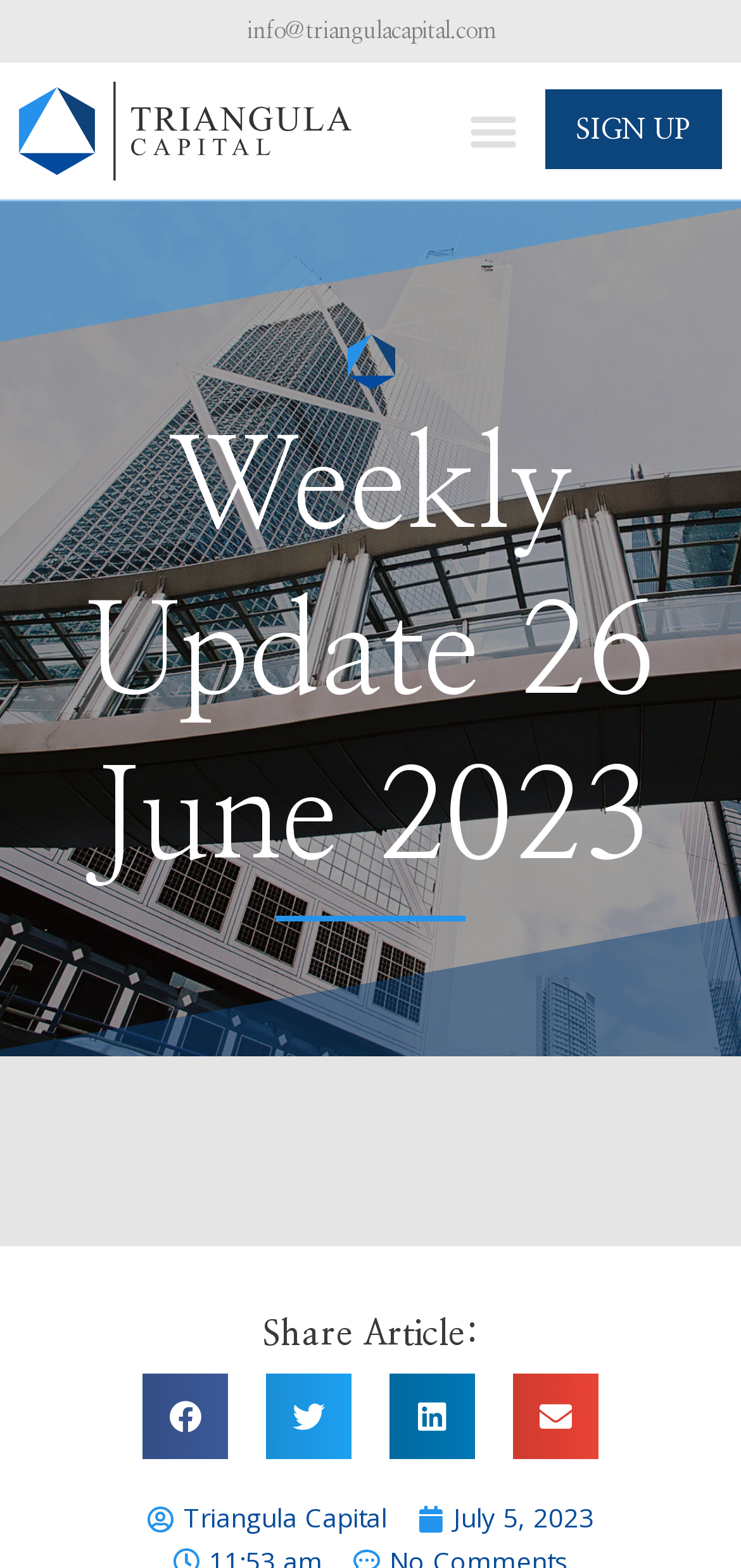Determine the bounding box coordinates for the clickable element required to fulfill the instruction: "Share the article on Facebook". Provide the coordinates as four float numbers between 0 and 1, i.e., [left, top, right, bottom].

[0.192, 0.877, 0.308, 0.931]